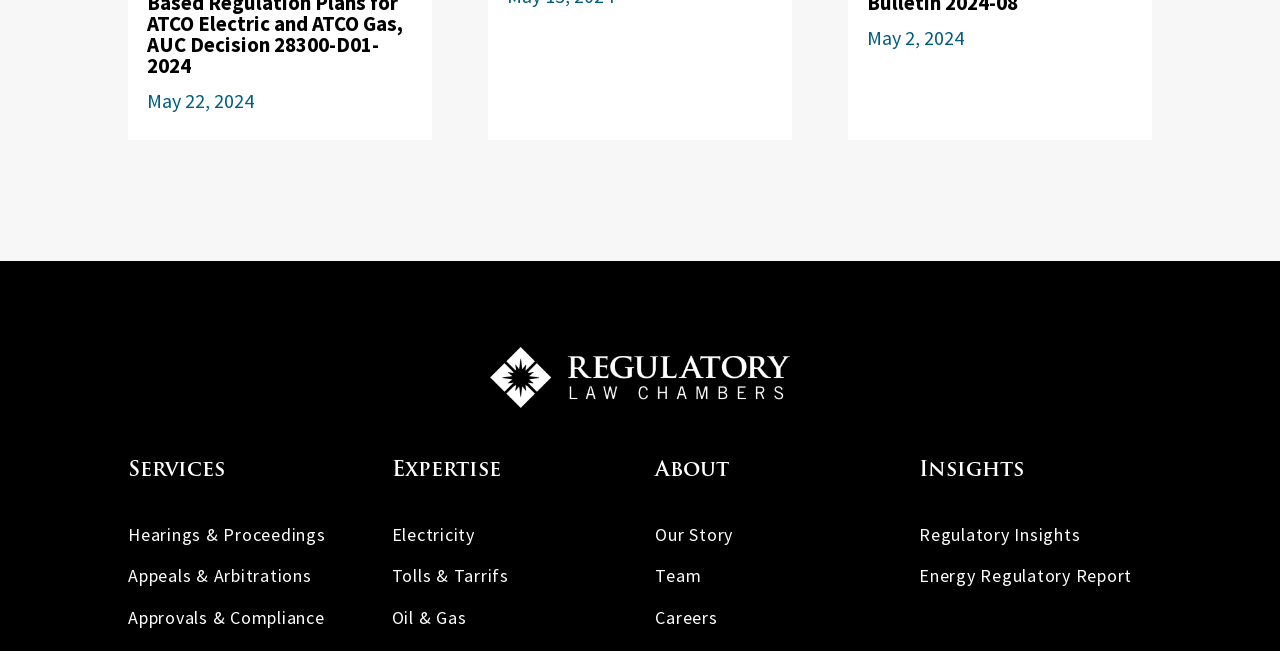Specify the bounding box coordinates of the element's area that should be clicked to execute the given instruction: "Visit Appeals & Arbitrations". The coordinates should be four float numbers between 0 and 1, i.e., [left, top, right, bottom].

[0.1, 0.867, 0.243, 0.902]